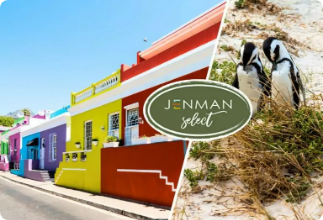What is the central emblem in the image?
Please respond to the question thoroughly and include all relevant details.

Upon closer inspection of the image, I notice a central emblem that reads 'JENMAN select'. This emblem suggests that the image is promoting tailored travel experiences that allow visitors to explore the breathtaking landscapes and local culture of Cape Town.